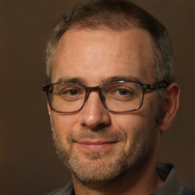Is the man's beard well-groomed?
By examining the image, provide a one-word or phrase answer.

Yes